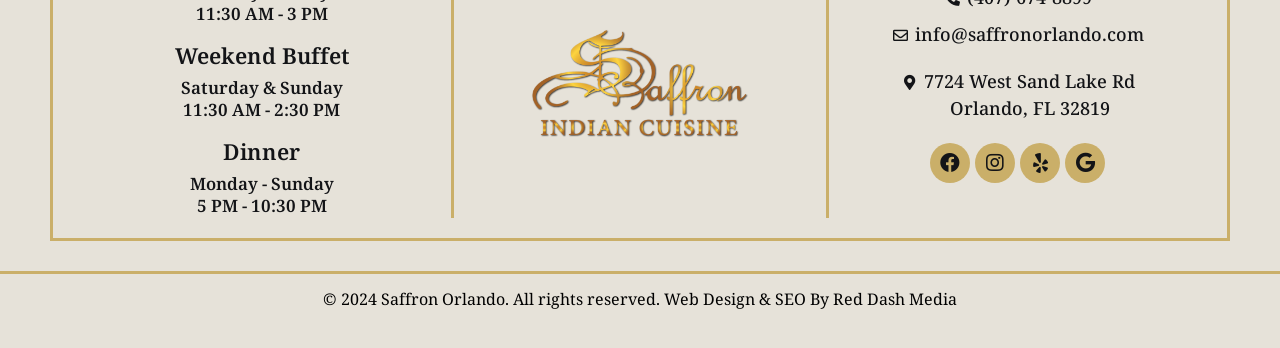Please locate the bounding box coordinates for the element that should be clicked to achieve the following instruction: "Send email to info@saffronorlando.com". Ensure the coordinates are given as four float numbers between 0 and 1, i.e., [left, top, right, bottom].

[0.671, 0.062, 0.919, 0.14]